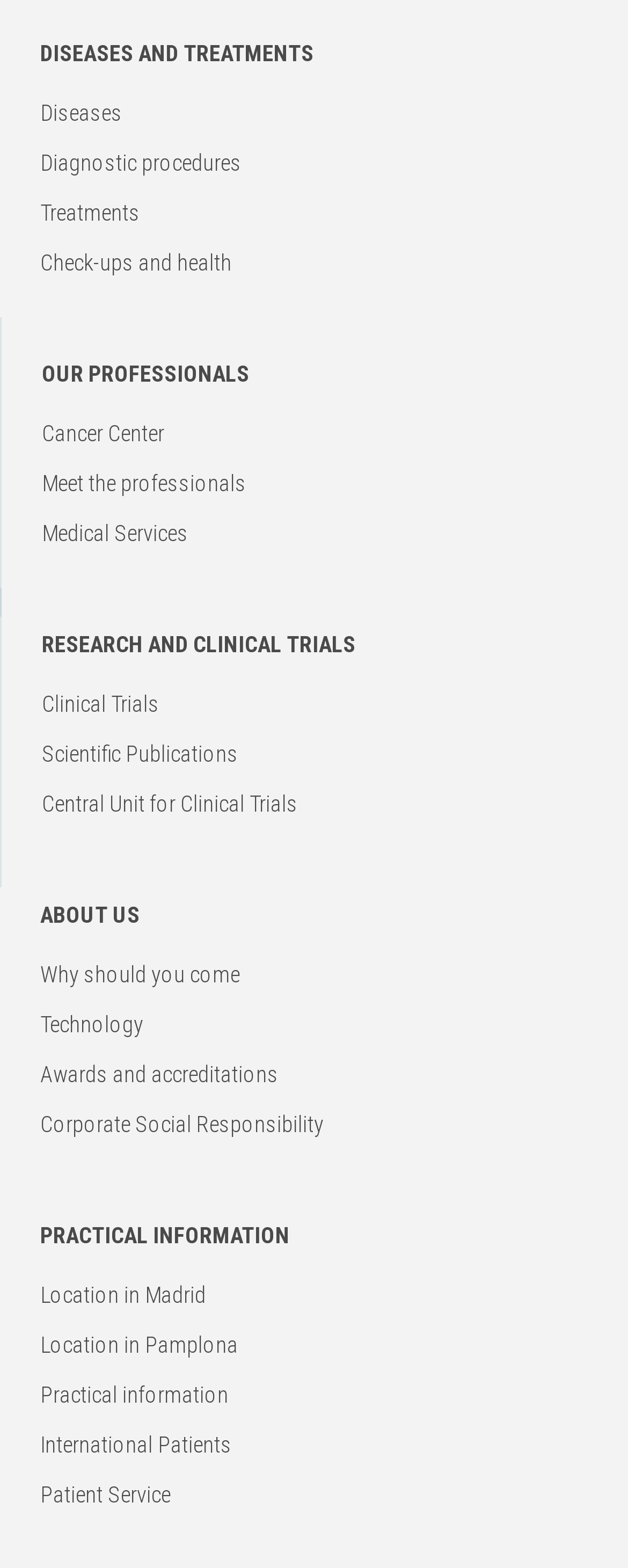Where are the locations of this organization?
Please answer the question with as much detail as possible using the screenshot.

I found links 'Location in Madrid' and 'Location in Pamplona' under the category 'PRACTICAL INFORMATION', which indicates that this organization has locations in these two cities.